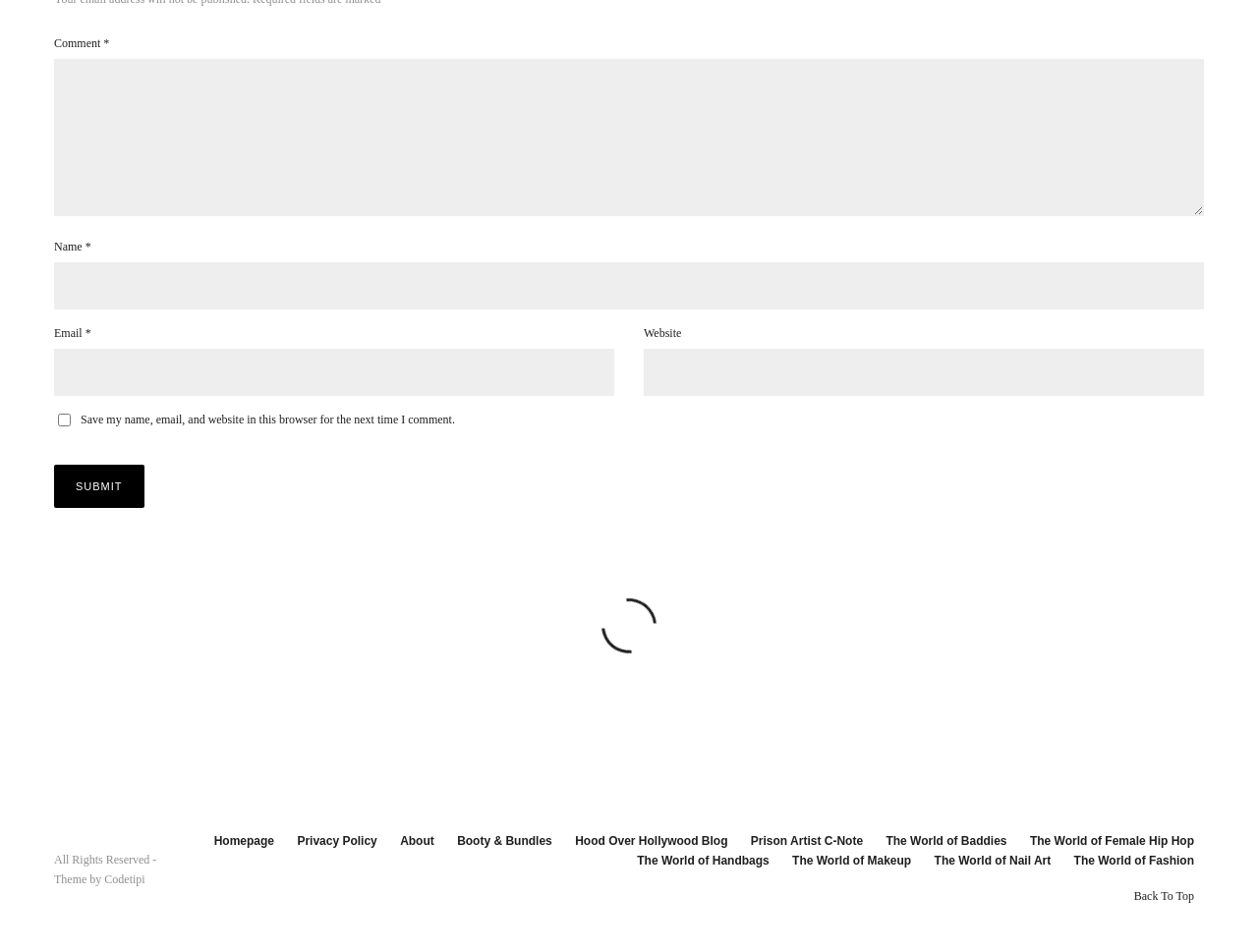Find the bounding box coordinates of the element I should click to carry out the following instruction: "Visit the homepage".

[0.17, 0.874, 0.218, 0.895]